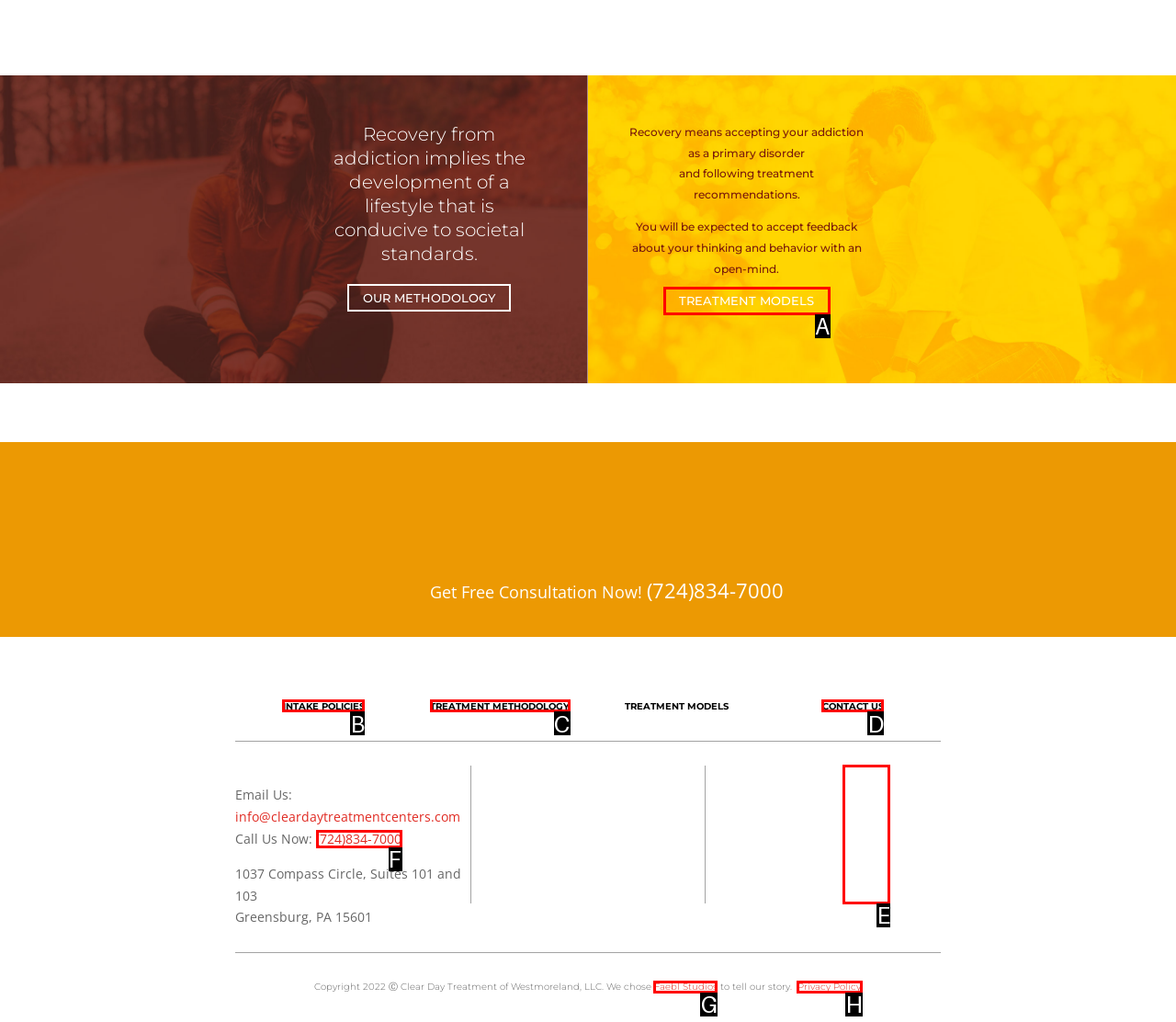Identify the appropriate choice to fulfill this task: Visit our facebook page
Respond with the letter corresponding to the correct option.

E